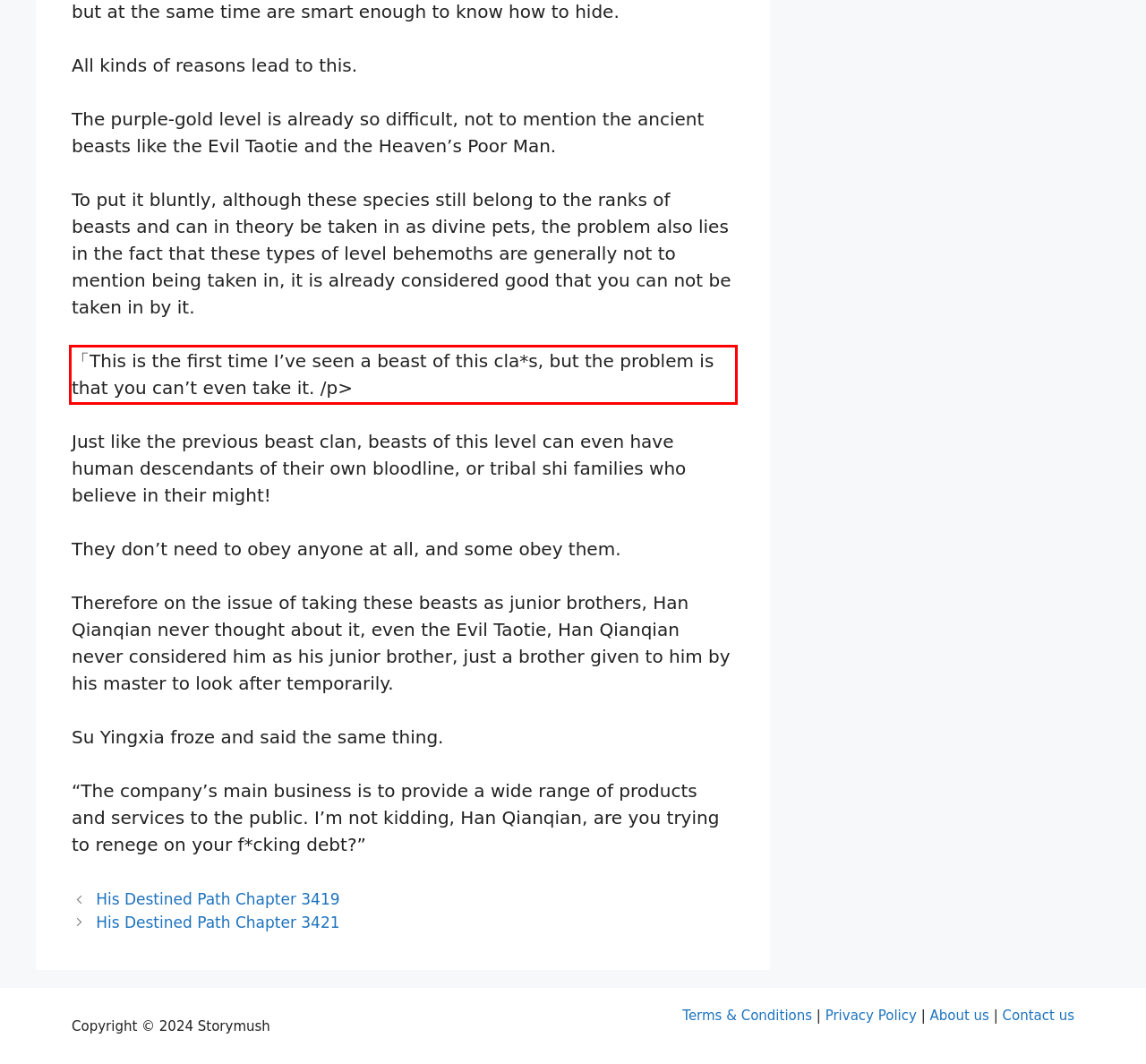You have a screenshot of a webpage, and there is a red bounding box around a UI element. Utilize OCR to extract the text within this red bounding box.

「This is the first time I’ve seen a beast of this cla*s, but the problem is that you can’t even take it. /p>